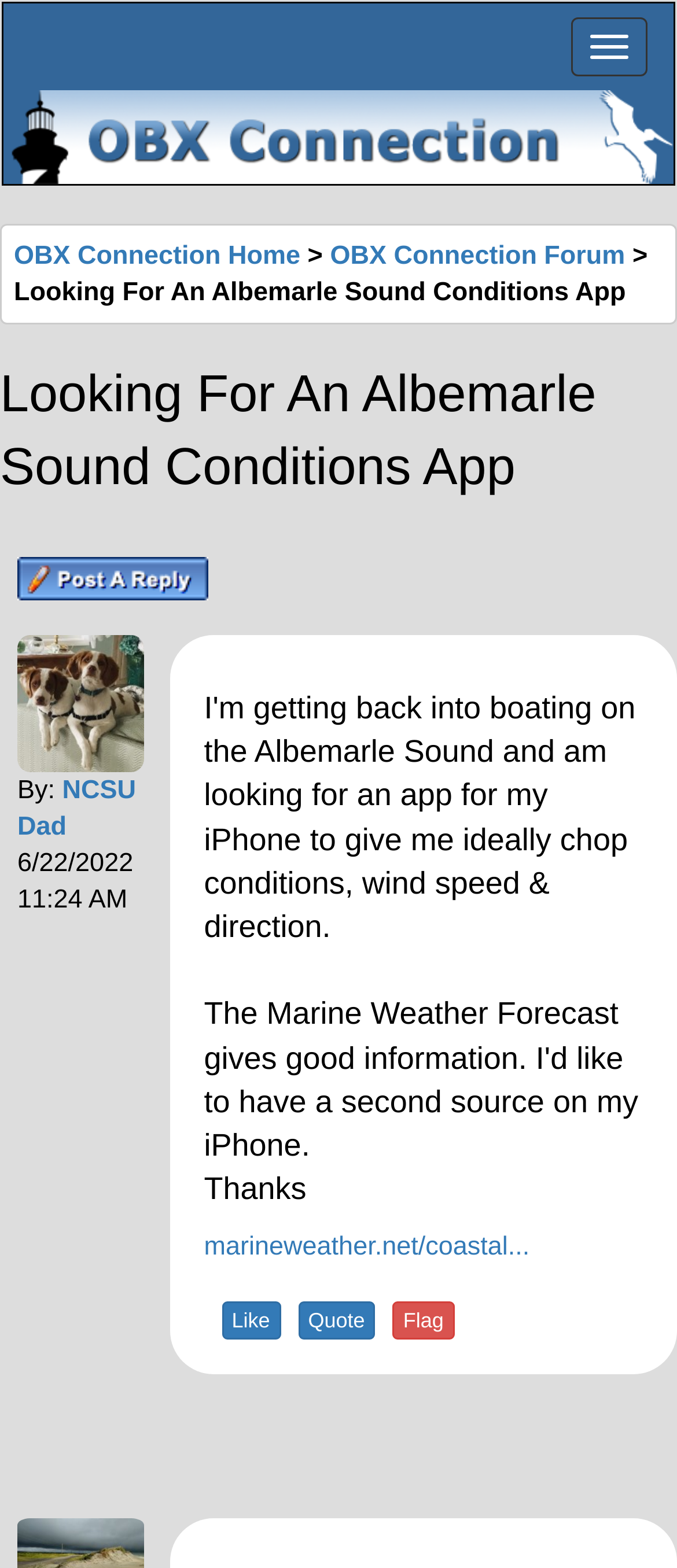What is the text of the top-left link? Examine the screenshot and reply using just one word or a brief phrase.

OBXConnection